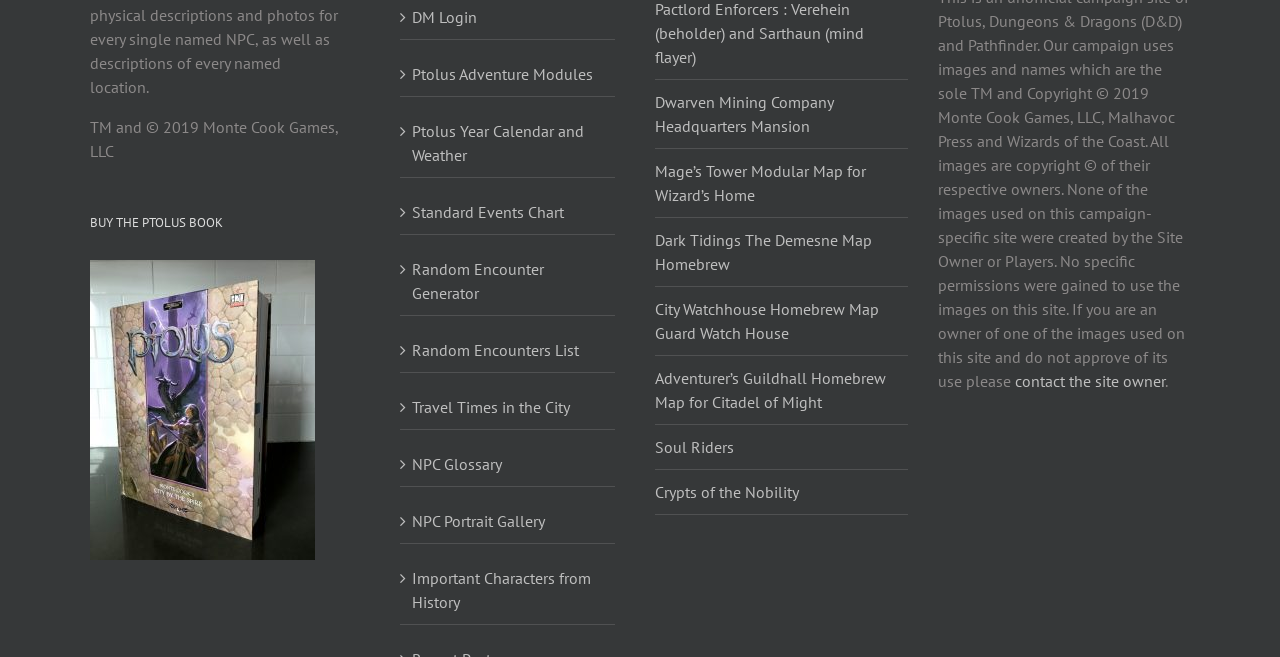What is the name of the mansion that has a modular map?
Based on the image, provide a one-word or brief-phrase response.

Dwarven Mining Company Headquarters Mansion